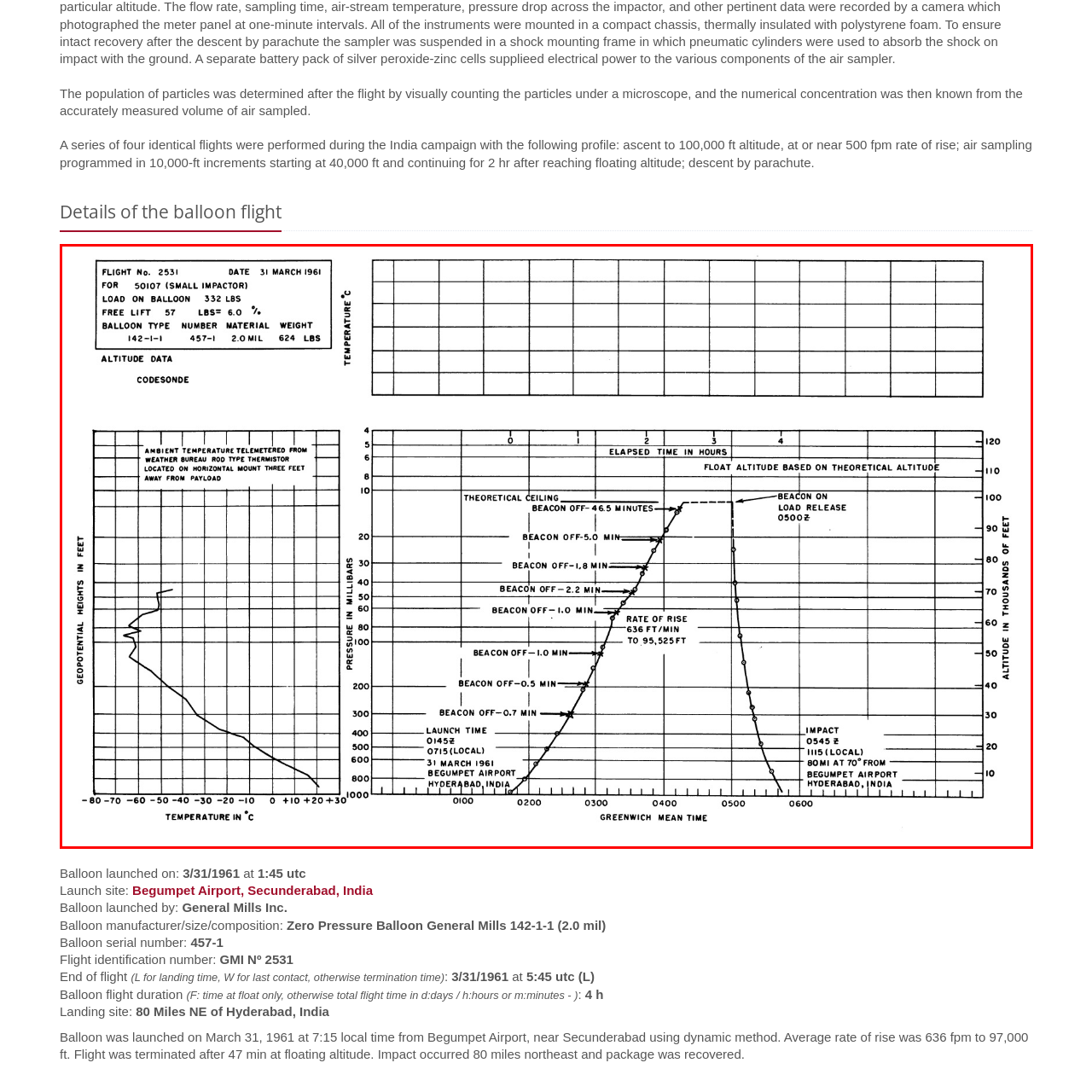Write a comprehensive caption detailing the image within the red boundary.

The image presents detailed data from Flight No. 2531, conducted on March 31, 1961, as part of a project involving a small impactor (50107). It includes comprehensive graphs illustrating key metrics such as altitude, pressure, and temperature during the flight. 

The left section of the image captures the geophysical context, showcasing a curve that tracks the geopotential heights in feet against temperature in degrees Celsius. The right section features a time-based analysis of float altitude—illustrating how the balloon ascended and achieved a maximum altitude of approximately 95,525 feet, with a recorded rate of rise at 636 feet per minute.

Notably, various notations indicate important flight events, including launch details from Begumpet Airport, Hyderabad, India, and impact data, which are critical for understanding the mission's parameters and performance. The visual data serves as a vital record for analyzing atmospheric conditions encountered during the balloon flight.